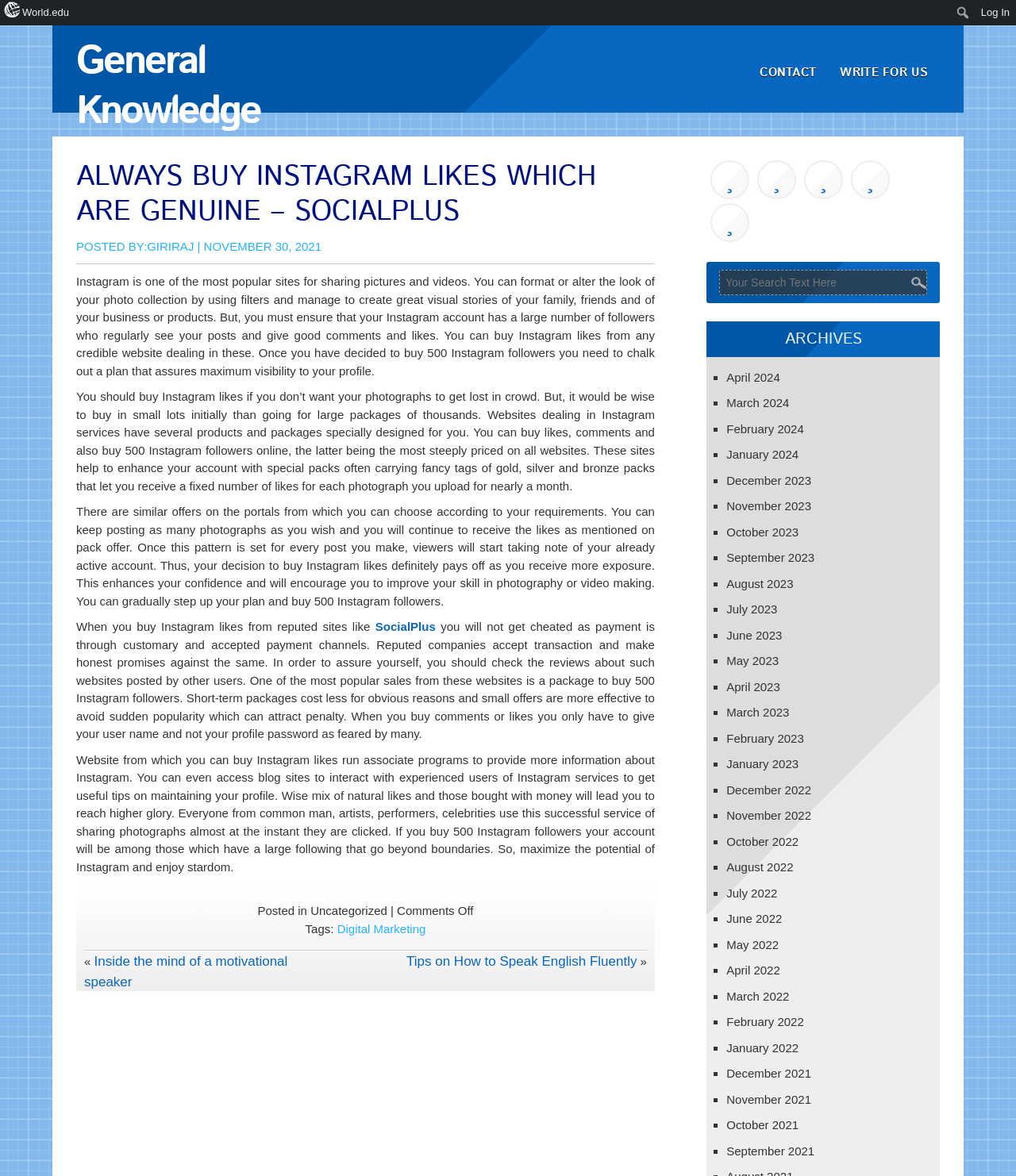Locate the bounding box coordinates of the element that should be clicked to fulfill the instruction: "view archives".

[0.696, 0.273, 0.925, 0.303]